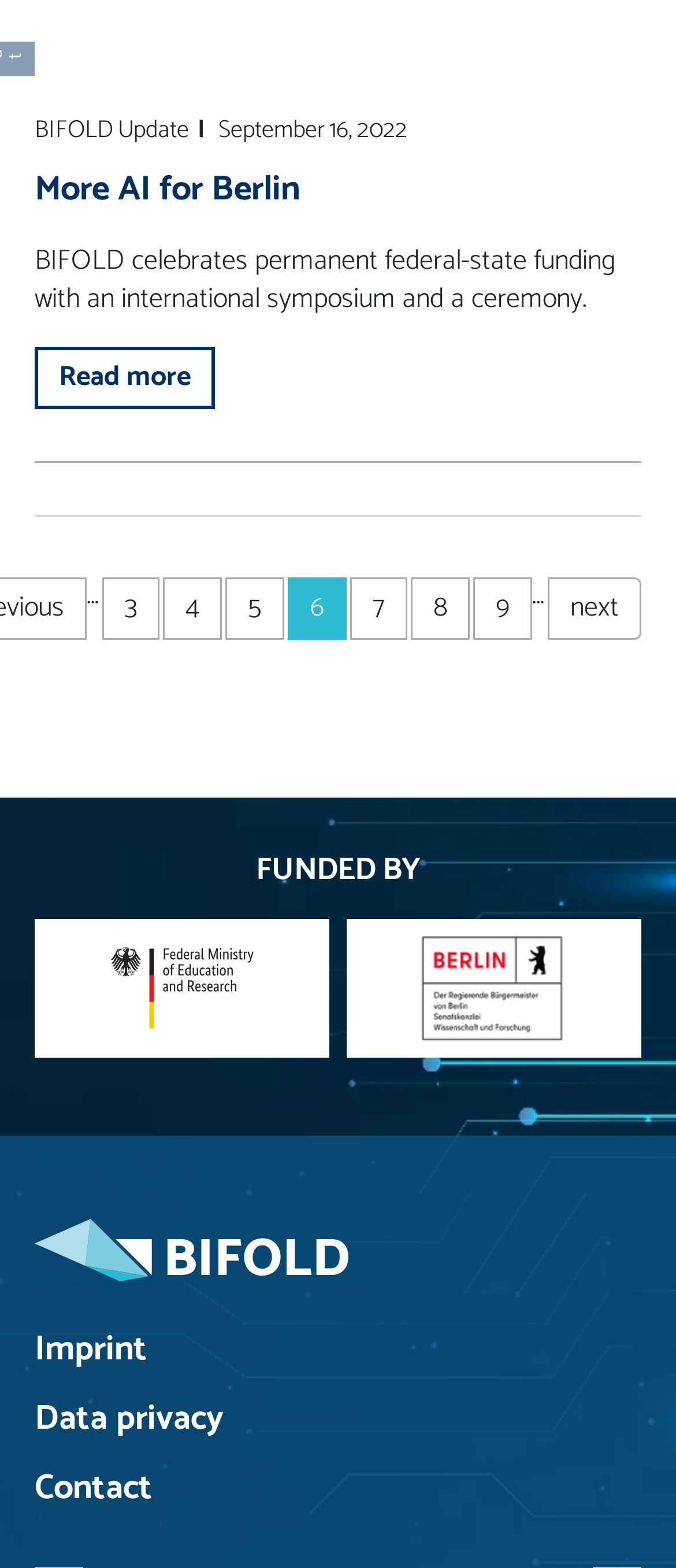What is the purpose of the ceremony mentioned on the webpage?
Using the image, provide a detailed and thorough answer to the question.

The purpose of the ceremony can be inferred from the text 'BIFOLD celebrates permanent federal-state funding with an international symposium and a ceremony.' which suggests that the ceremony is being held to celebrate the permanent federal-state funding.